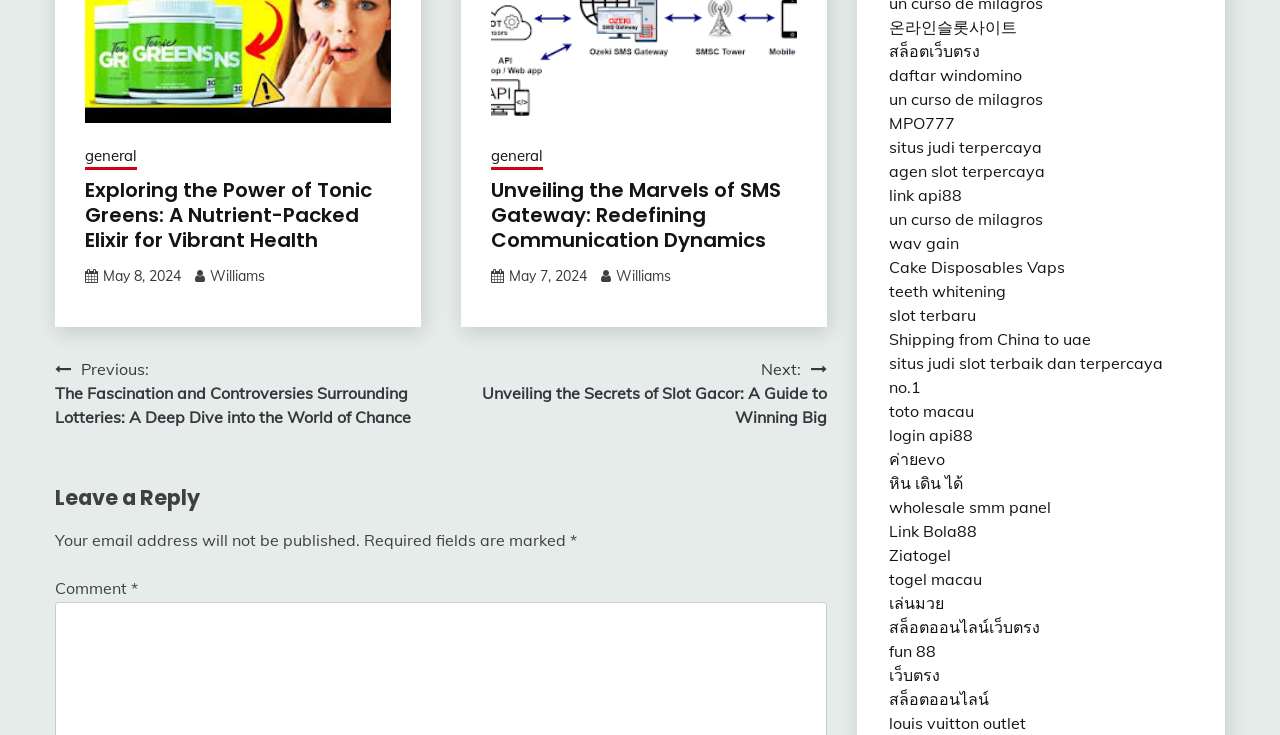Based on the image, please elaborate on the answer to the following question:
Who is the author of the second article?

I looked for the author associated with the second article, which is 'Unveiling the Marvels of SMS Gateway: Redefining Communication Dynamics'. The author is displayed as 'Williams'.